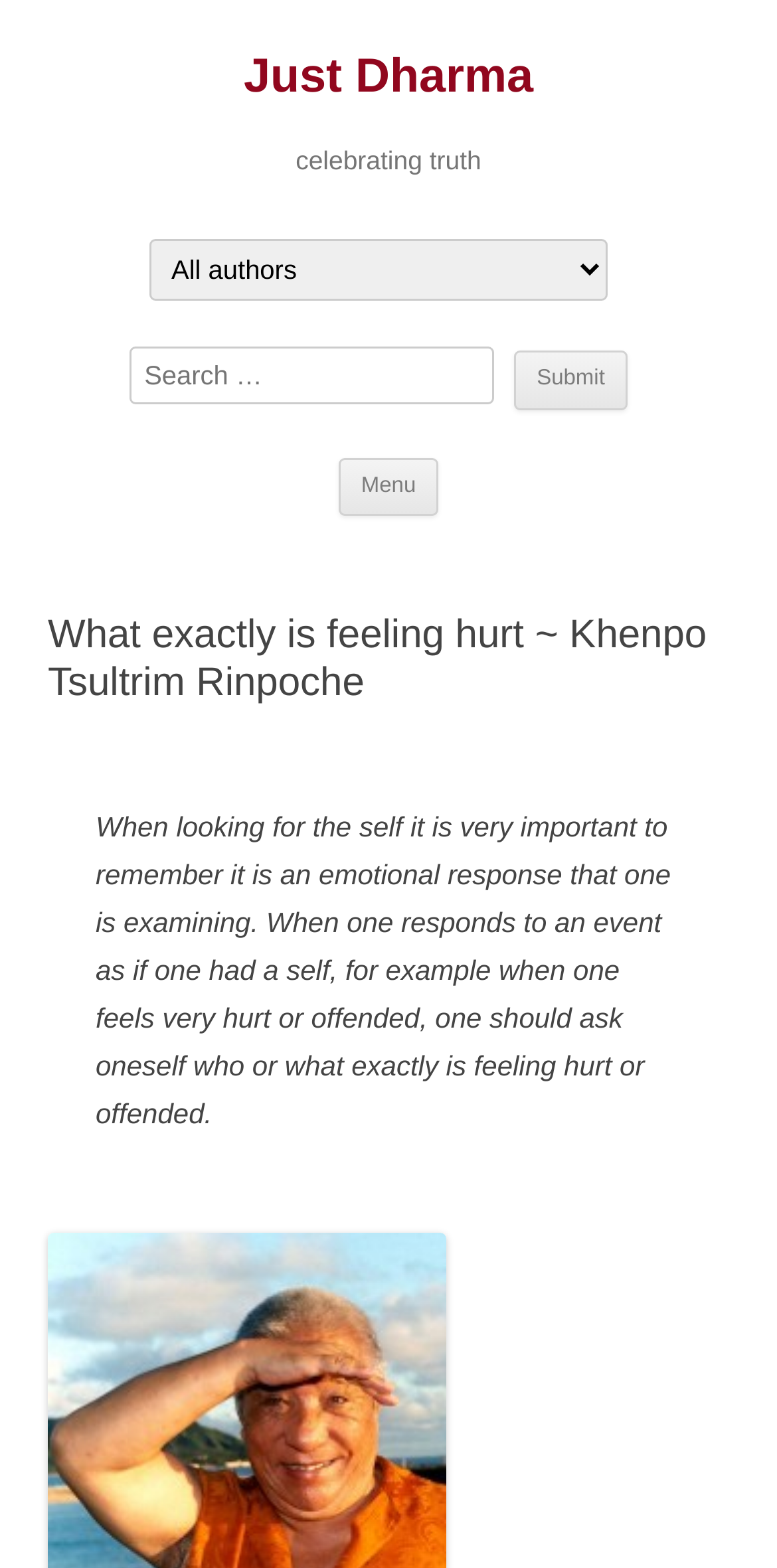What is the title of the article?
Give a comprehensive and detailed explanation for the question.

The title of the article can be determined by looking at the heading within the HeaderAsNonLandmark element, which is 'What exactly is feeling hurt ~ Khenpo Tsultrim Rinpoche'.